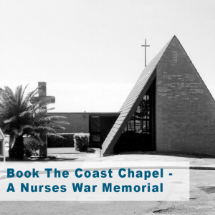Compose a detailed narrative for the image.

The image captures the **Coast Chapel**, a significant architectural structure recognized as a war memorial dedicated to nurses. With its distinctive triangular roof and modern design, the chapel stands amidst serene surroundings, highlighted by palm trees that evoke a tranquil atmosphere. A cross at the apex of the chapel symbolizes its purpose as a spiritual space. The caption reads, "Book The Coast Chapel - A Nurses War Memorial," indicating its availability for events such as christenings, weddings, and memorials. This venue not only serves as a place of reflection but also honors the contributions of nurses throughout history.